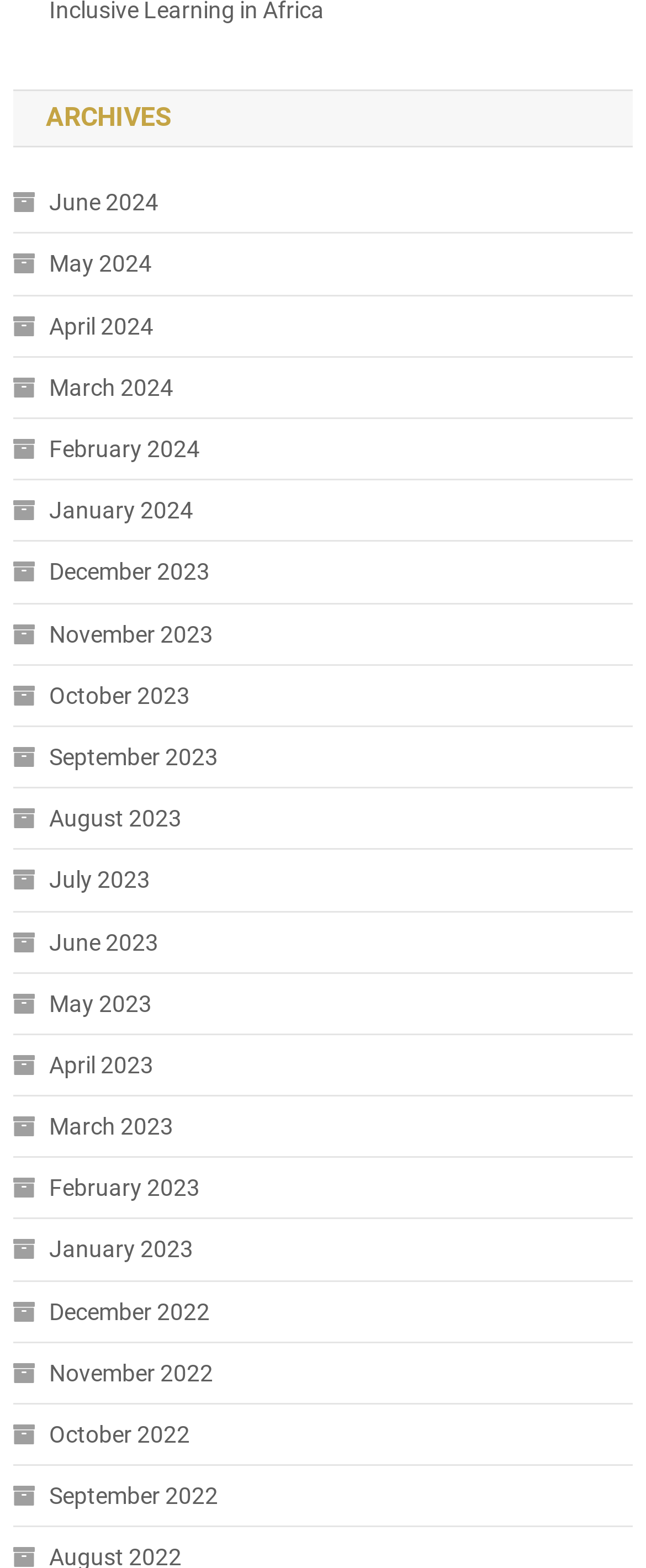Carefully observe the image and respond to the question with a detailed answer:
What symbol is used before each month?

I observed that each link representing a month has a symbol '' before the month name, which is a common pattern throughout the list.